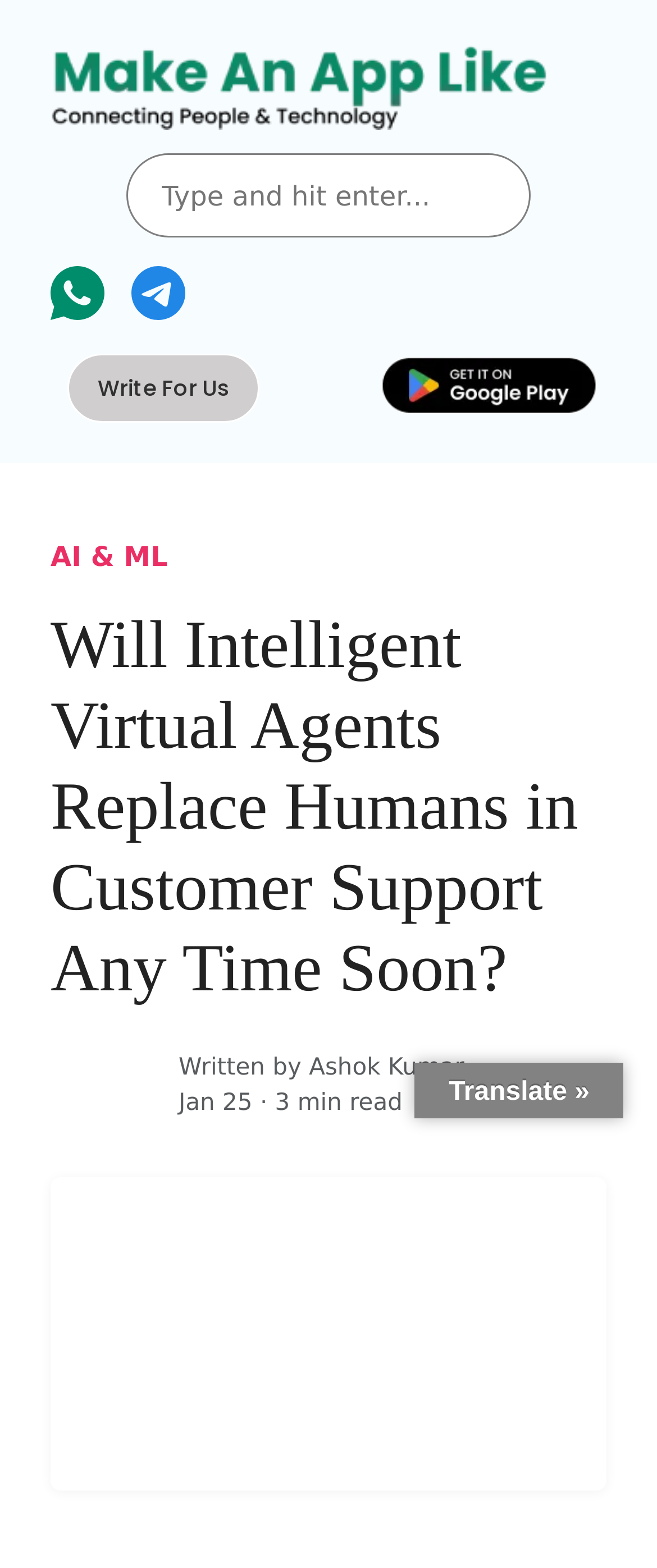What is the topic of the article?
Please use the image to deliver a detailed and complete answer.

Based on the heading 'Will Intelligent Virtual Agents Replace Humans in Customer Support Any Time Soon?' and the content of the webpage, it can be inferred that the topic of the article is about virtual agents.